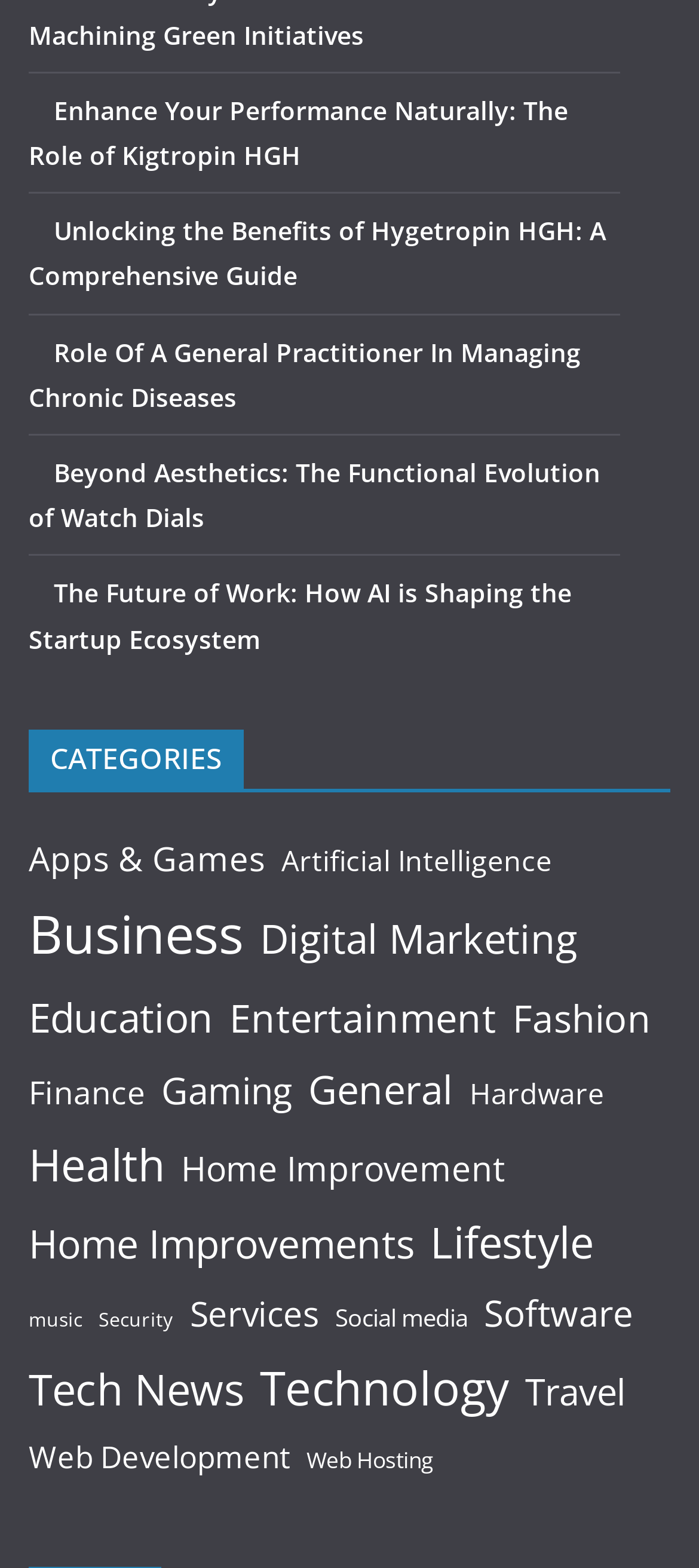Find the bounding box coordinates of the area to click in order to follow the instruction: "Discover Tech News".

[0.041, 0.861, 0.349, 0.91]